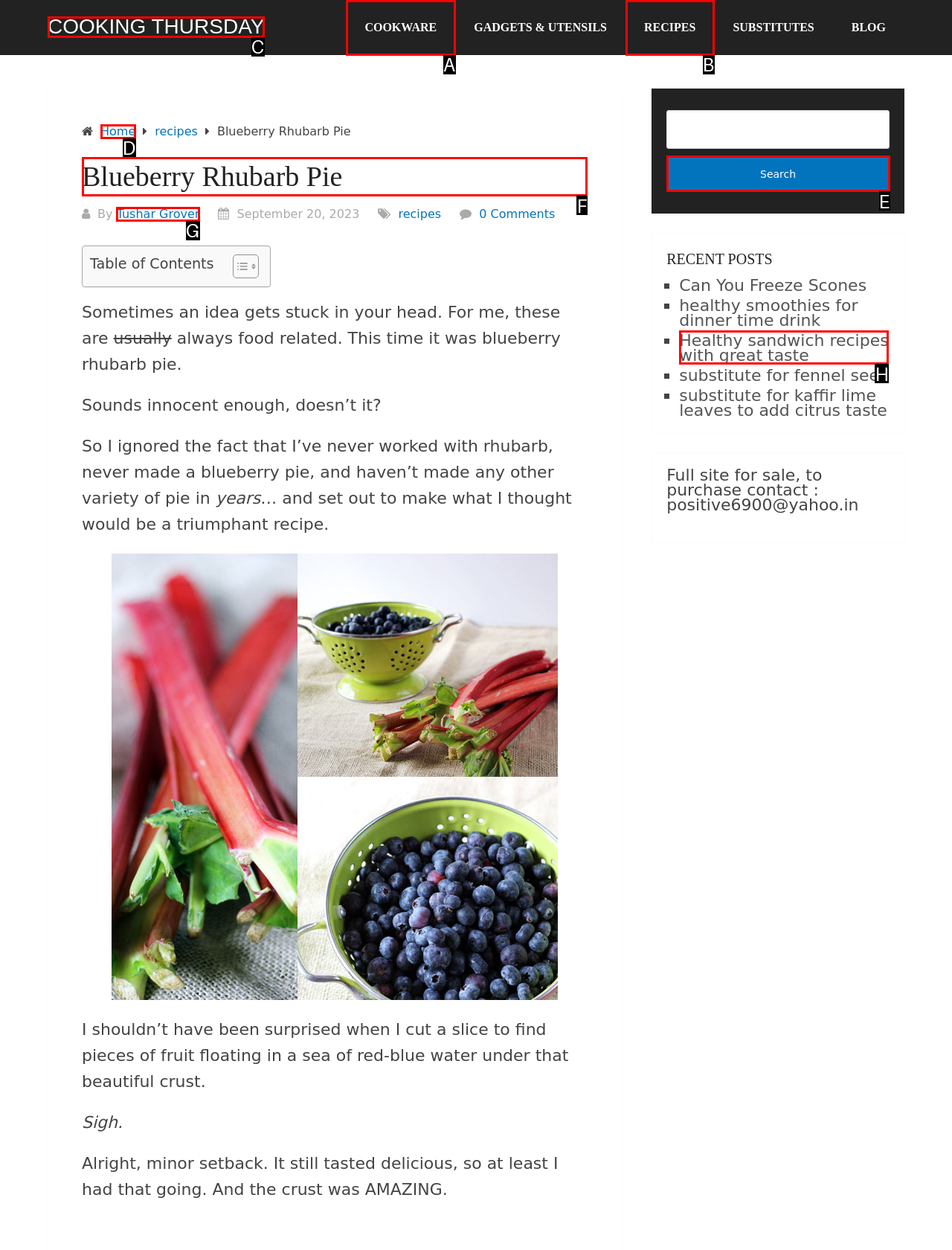From the given options, choose the one to complete the task: Read the 'Blueberry Rhubarb Pie' recipe
Indicate the letter of the correct option.

F